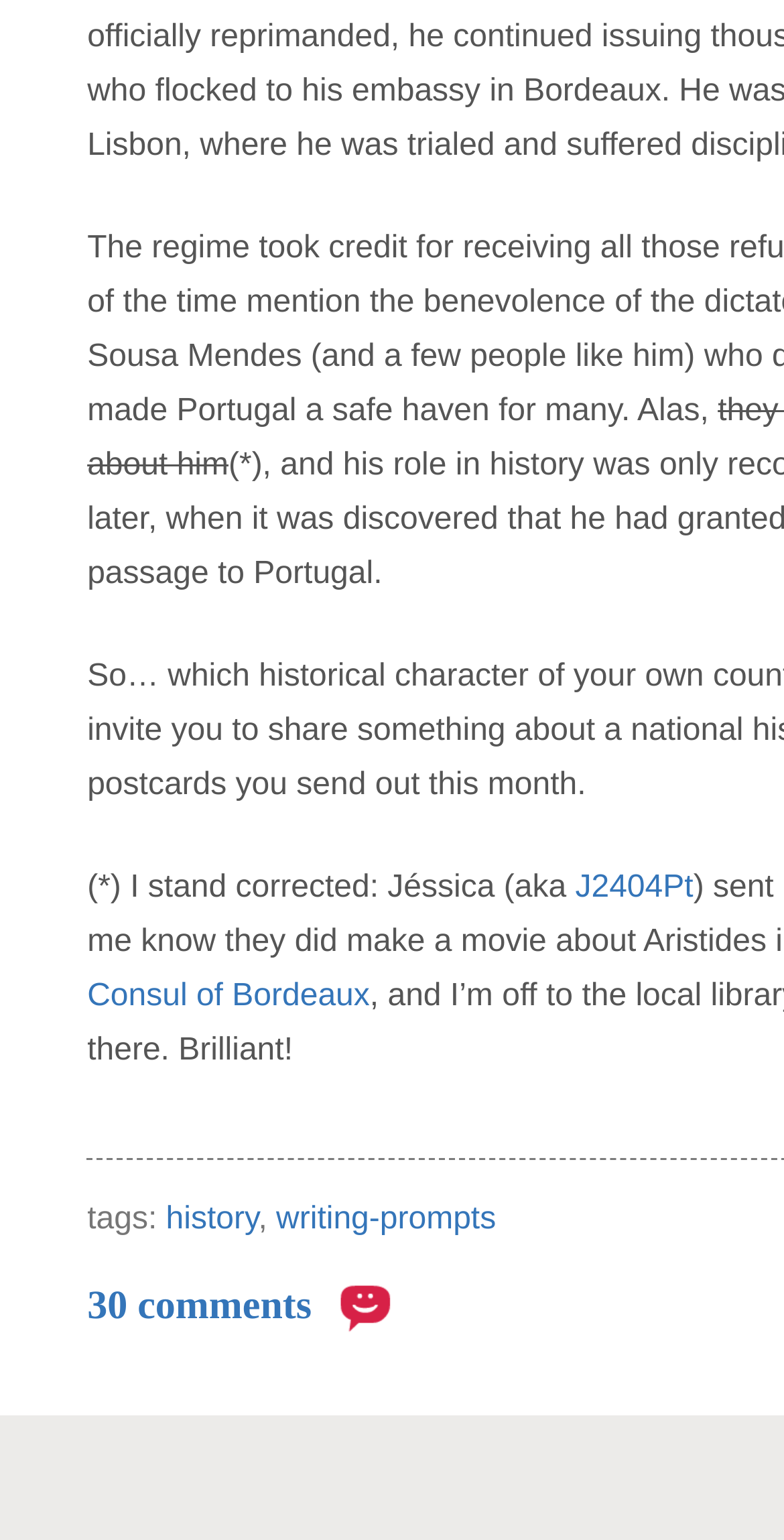What is the name of the person mentioned?
Can you provide a detailed and comprehensive answer to the question?

The name 'Jéssica' is mentioned in the StaticText element with the text '(*) I stand corrected: Jéssica (aka' which is located at the top of the webpage.